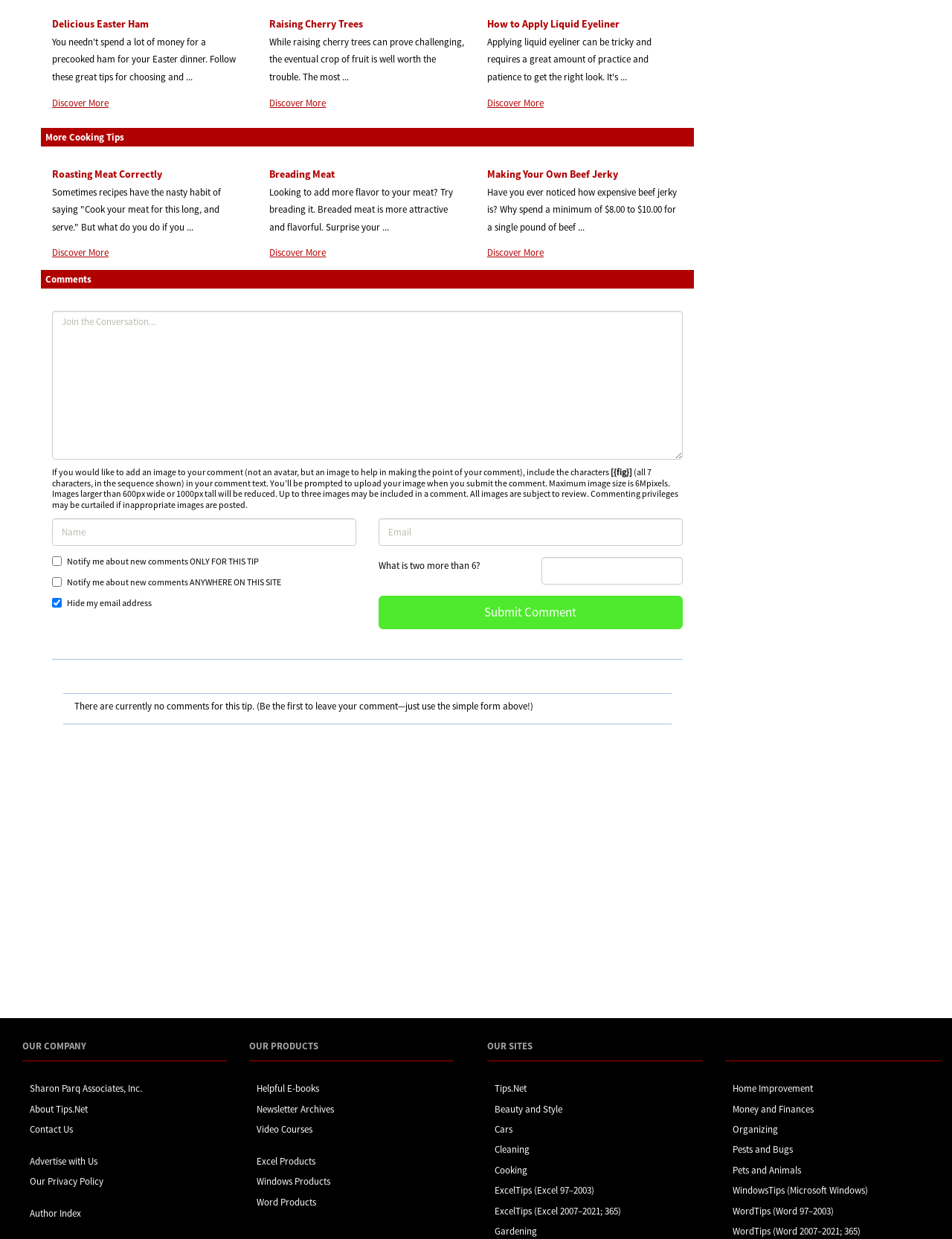Identify the bounding box for the UI element described as: "Sharon Parq Associates, Inc.". The coordinates should be four float numbers between 0 and 1, i.e., [left, top, right, bottom].

[0.031, 0.873, 0.149, 0.884]